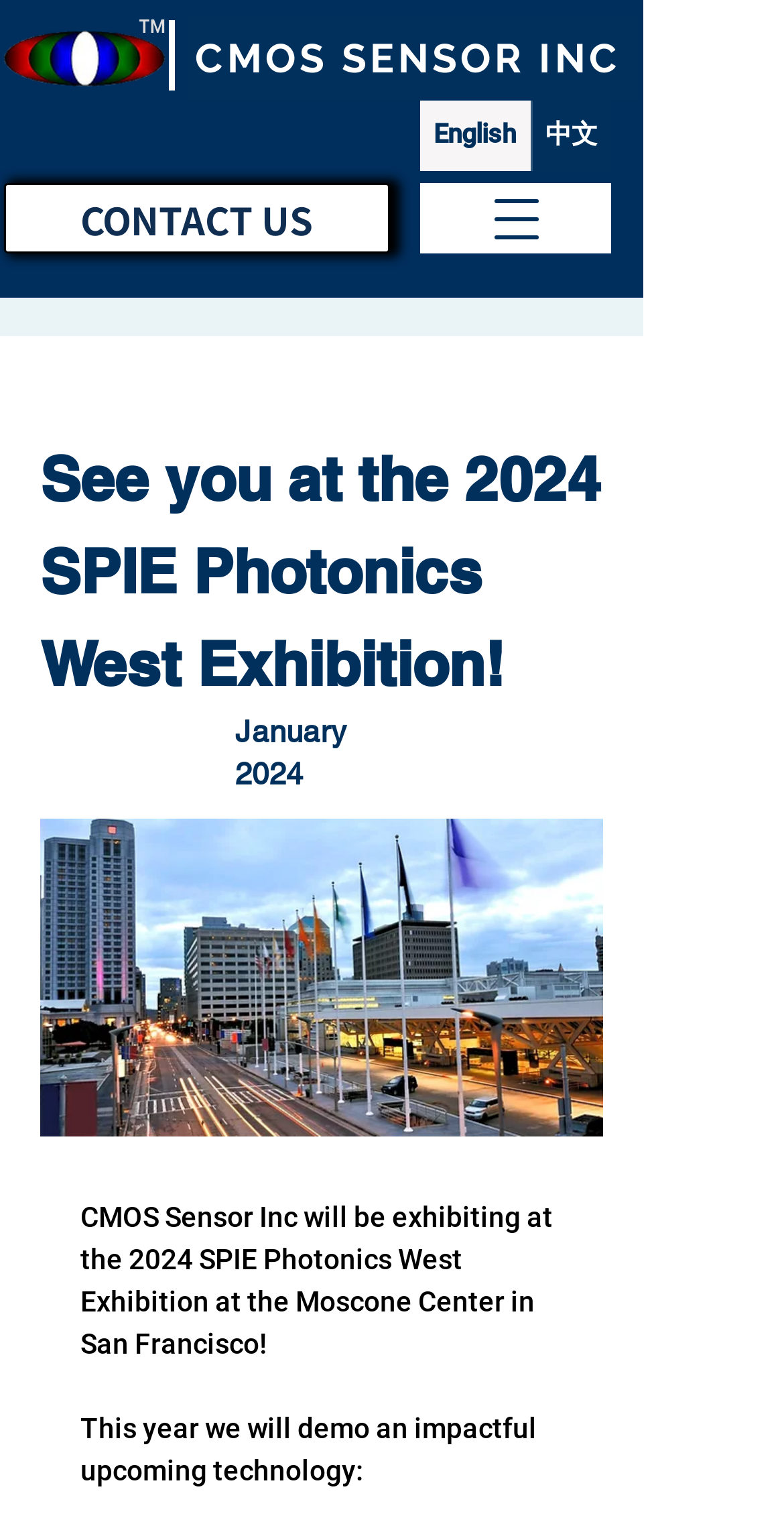Create an elaborate caption that covers all aspects of the webpage.

The webpage appears to be an event invitation or exhibition announcement from CMOS Sensor Inc. At the top left, there is a logo with a link to the company's homepage, accompanied by a trademark symbol. 

To the right of the logo, there is a navigation menu button. Below the logo, there is a heading that reads "See you at the 2024 SPIE Photonics West Exhibition!" in a prominent font size. 

Underneath the heading, there is a subheading that indicates the event date, "January 2024". Below the date, there is a large image that takes up most of the width of the page, showcasing the Moscone Center, the venue of the exhibition.

To the right of the image, there is a block of text that invites visitors to the exhibition, mentioning that CMOS Sensor Inc will be demonstrating a new technology. The text also provides the location of the exhibition, the Moscone Center in San Francisco.

At the top right corner, there is a language selector with options for English and Chinese. Above the language selector, there is a "CONTACT US" link.